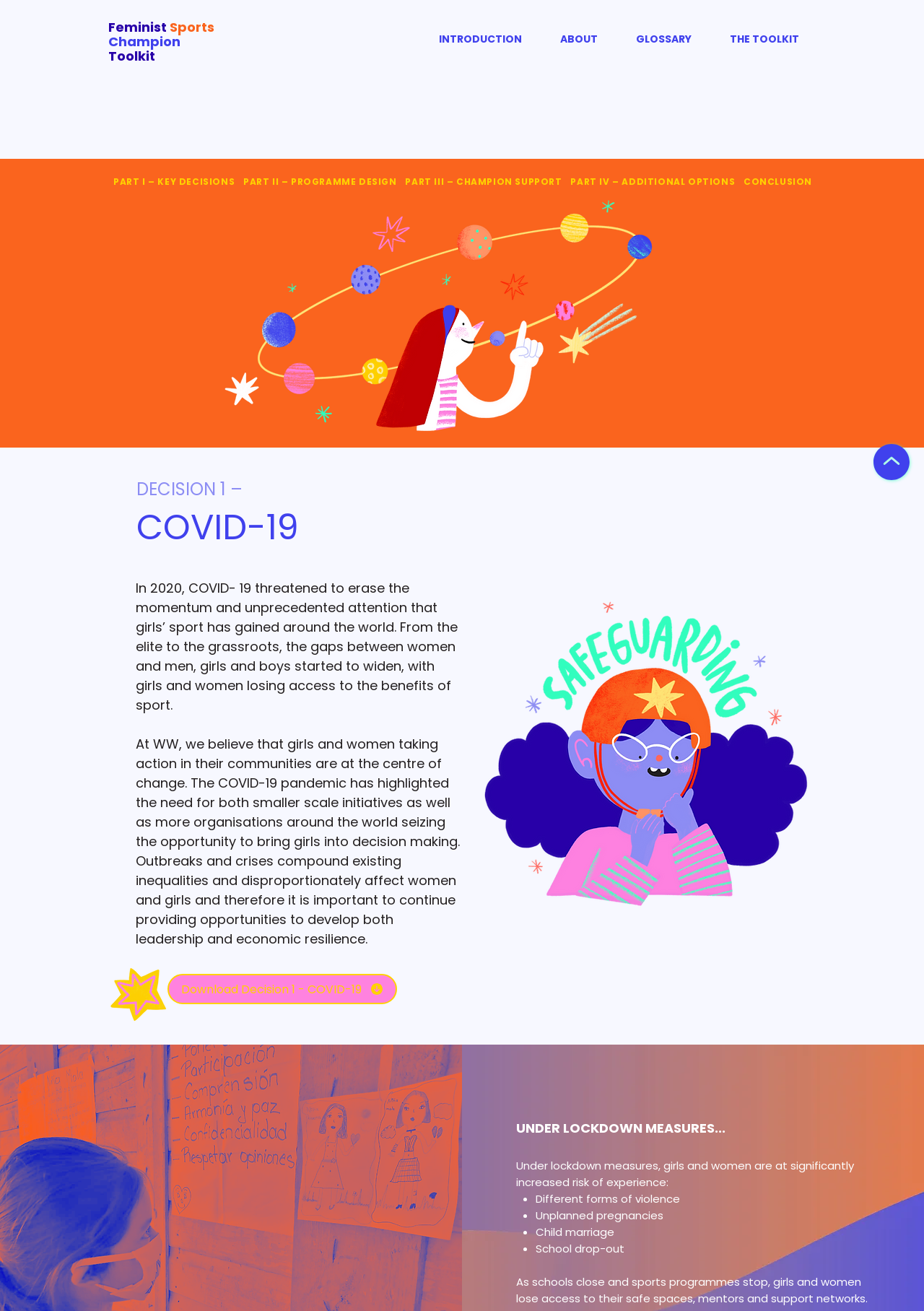Locate the bounding box for the described UI element: "Download Decision 1 - COVID-19". Ensure the coordinates are four float numbers between 0 and 1, formatted as [left, top, right, bottom].

[0.181, 0.743, 0.43, 0.766]